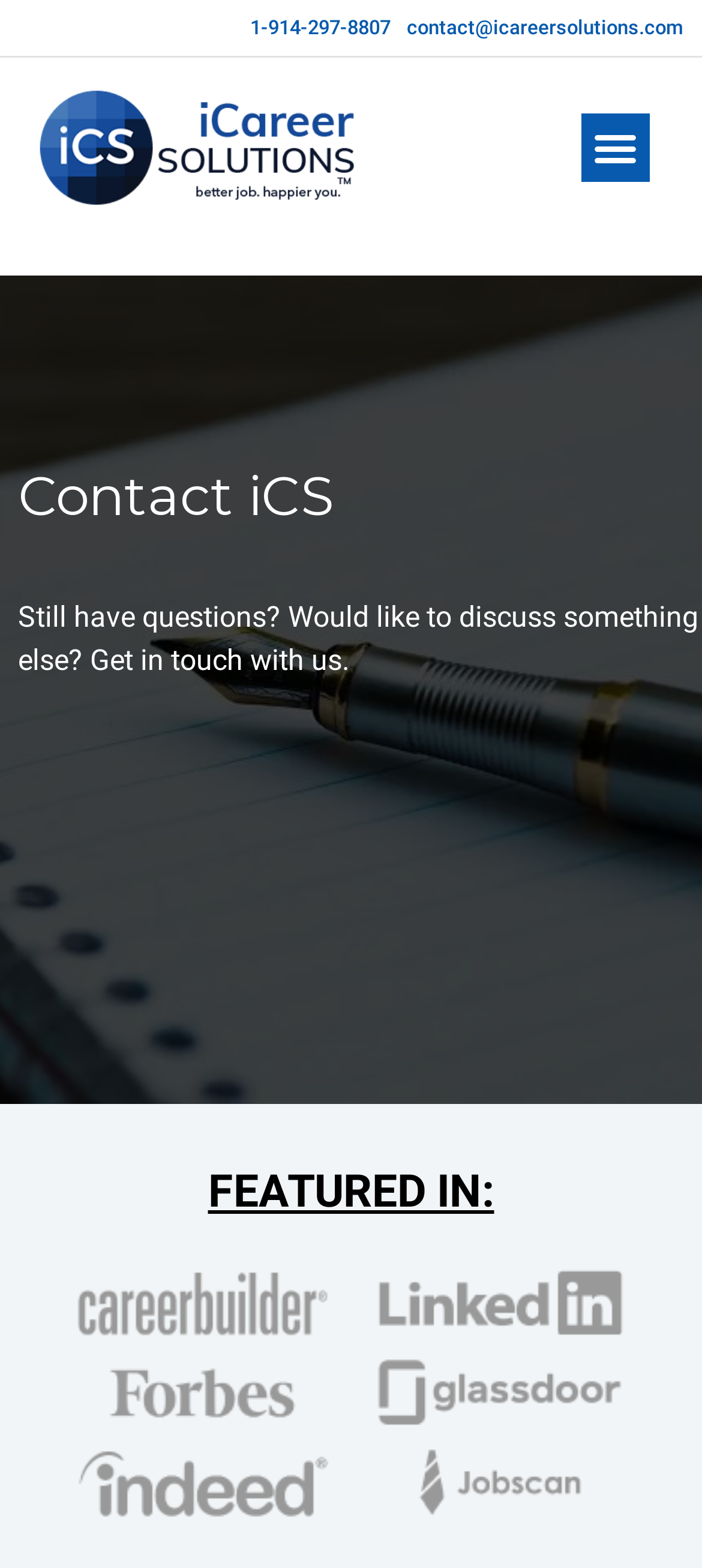Give an extensive and precise description of the webpage.

The webpage is about iCareerSolutions, a company offering Reverse Recruitment and Resume Writing Services. At the top, there is a logo of iCareerSolutions, situated on the left side, and a menu toggle button on the right side. Below the logo, there are three contact information elements: a phone number, a blank space, and an email address, all aligned horizontally.

When the menu toggle button is expanded, a dropdown menu appears, containing a heading "Contact iCS" at the top. Below the heading, there is a paragraph of text explaining that users can get in touch with the company if they have questions or want to discuss something else. Further down, there is a heading "FEATURED IN:" followed by six logos of well-known companies, including CareerBuilder, LinkedIn, Forbes, Glassdoor, Indeed, and Jobscan, arranged in two rows.